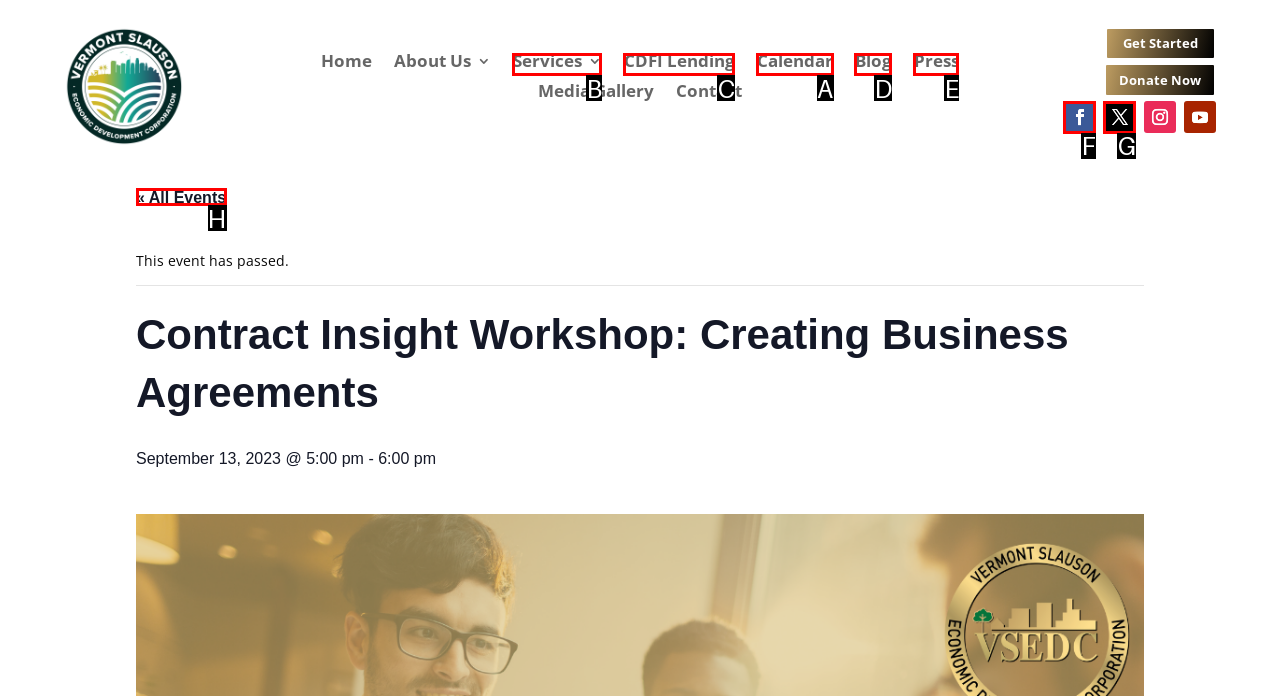Identify the correct UI element to click to follow this instruction: view calendar
Respond with the letter of the appropriate choice from the displayed options.

A